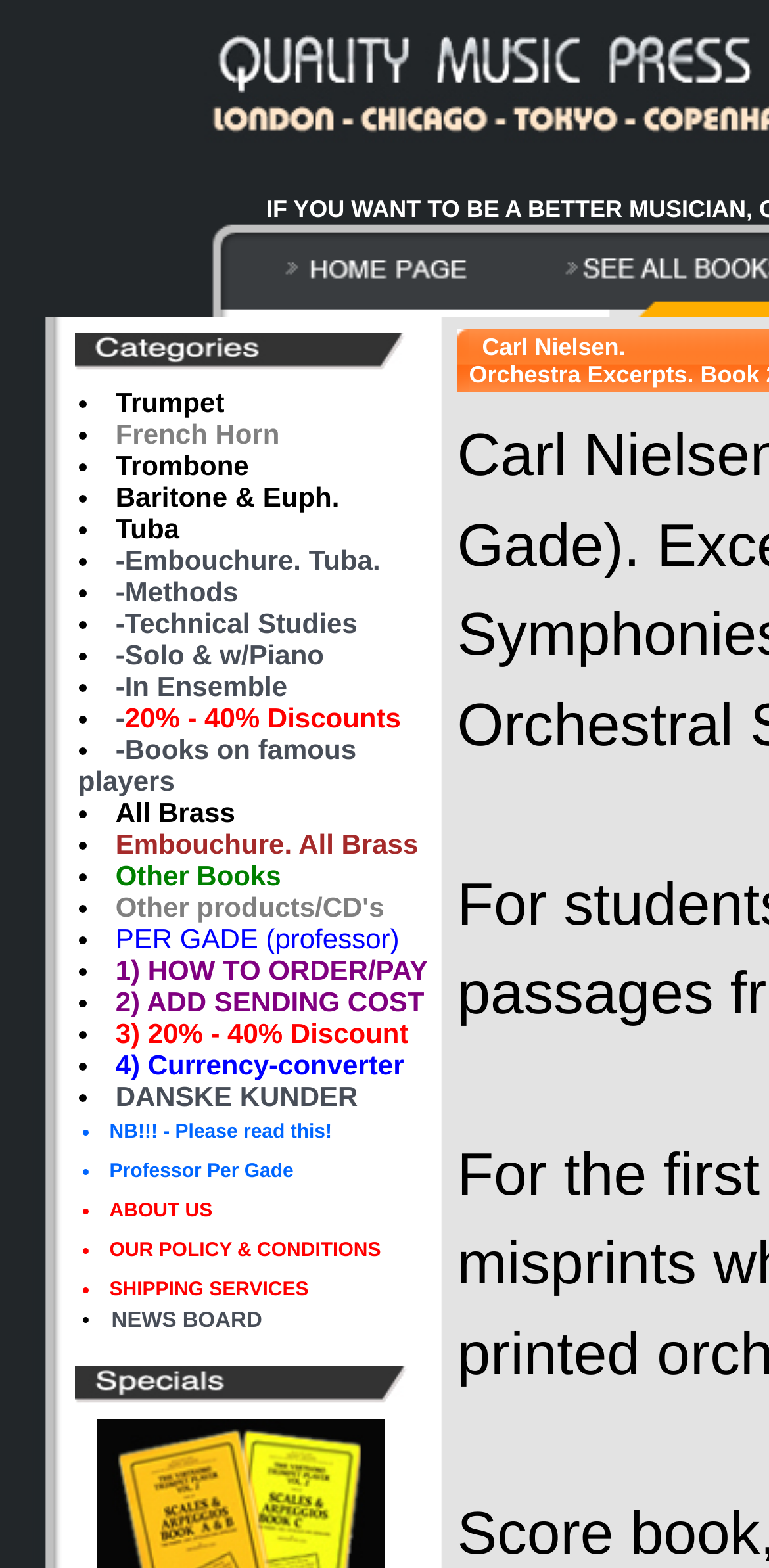What is the purpose of the 'HOW TO ORDER/PAY' link?
Please describe in detail the information shown in the image to answer the question.

The link 'HOW TO ORDER/PAY' is likely to provide instructions or guidance on how to place an order and make payment on the website, which is a common feature on e-commerce websites.